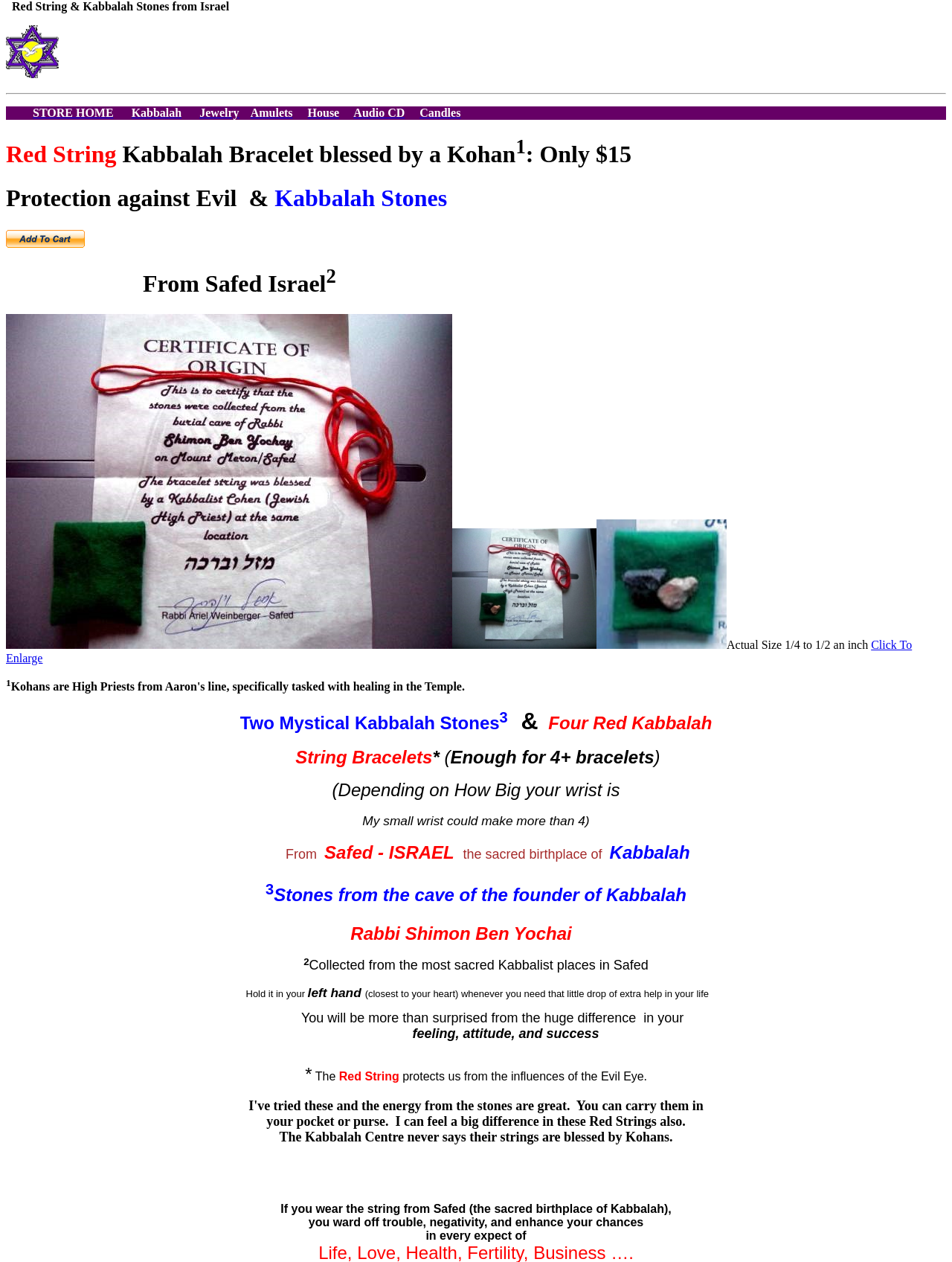What is the price of the Red String Kabbalah Bracelet?
Please answer the question with a detailed and comprehensive explanation.

The price of the Red String Kabbalah Bracelet is mentioned in the heading 'Red String Kabbalah Bracelet blessed by a Kohan1: Only $15'.